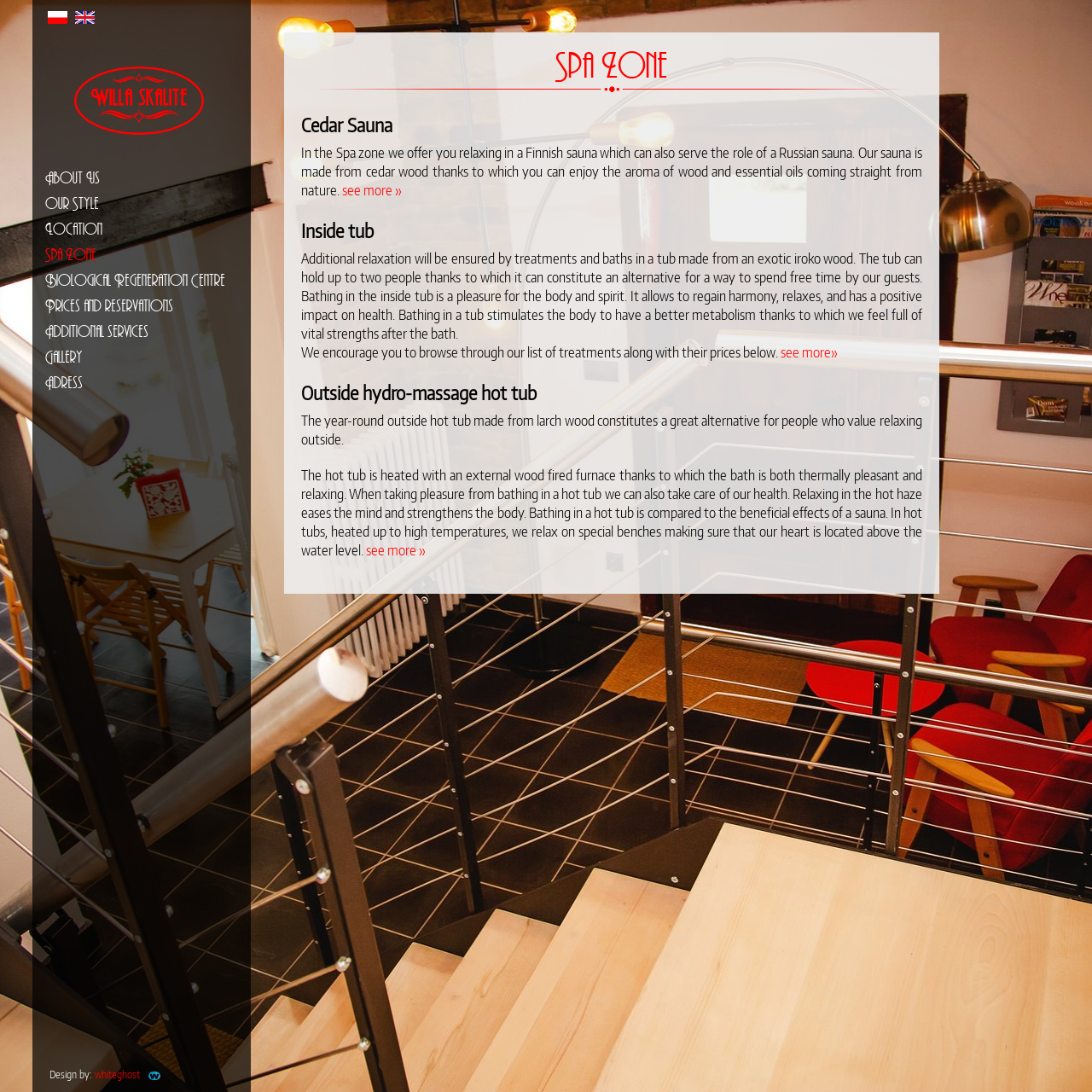Select the bounding box coordinates of the element I need to click to carry out the following instruction: "Learn more about Outside hydro-massage hot tub".

[0.335, 0.496, 0.39, 0.512]